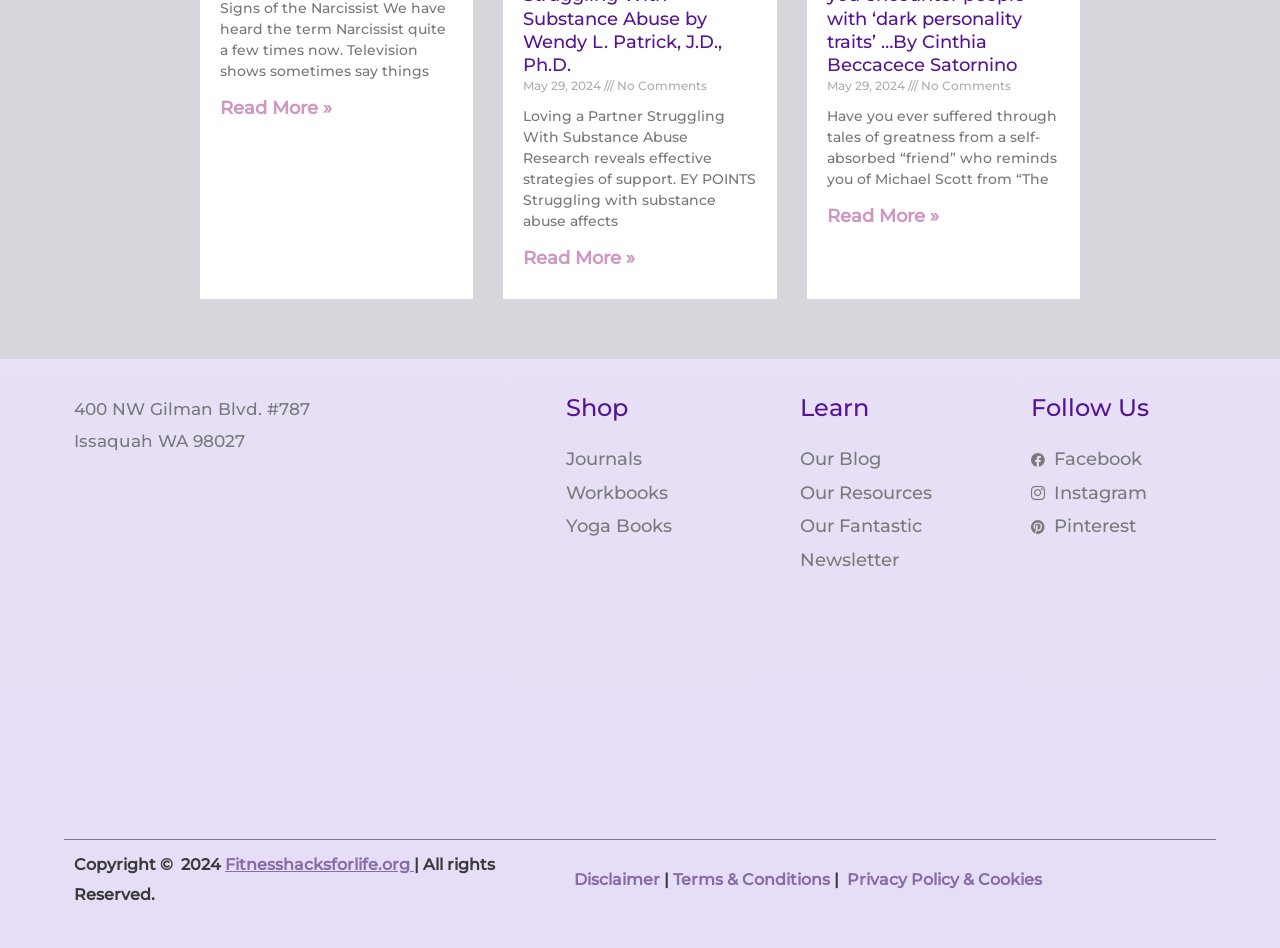Please identify the bounding box coordinates of the element that needs to be clicked to execute the following command: "Read 'What’s a Miracle? Here’s How The Catholic Church Decides by FR.Dorian Llywelyn'". Provide the bounding box using four float numbers between 0 and 1, formatted as [left, top, right, bottom].

[0.794, 0.605, 0.906, 0.757]